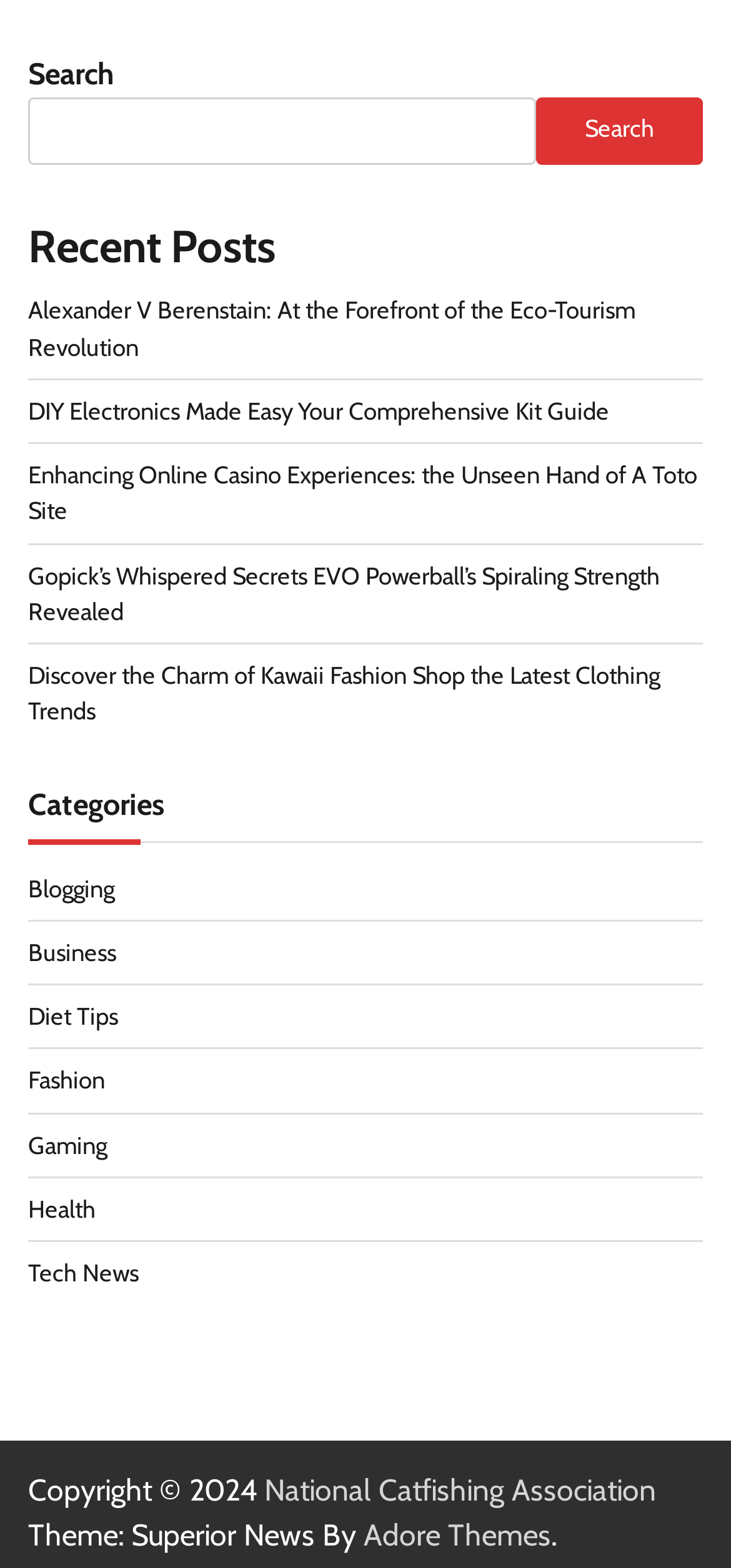What is the theme of the website?
Refer to the image and answer the question using a single word or phrase.

Superior News